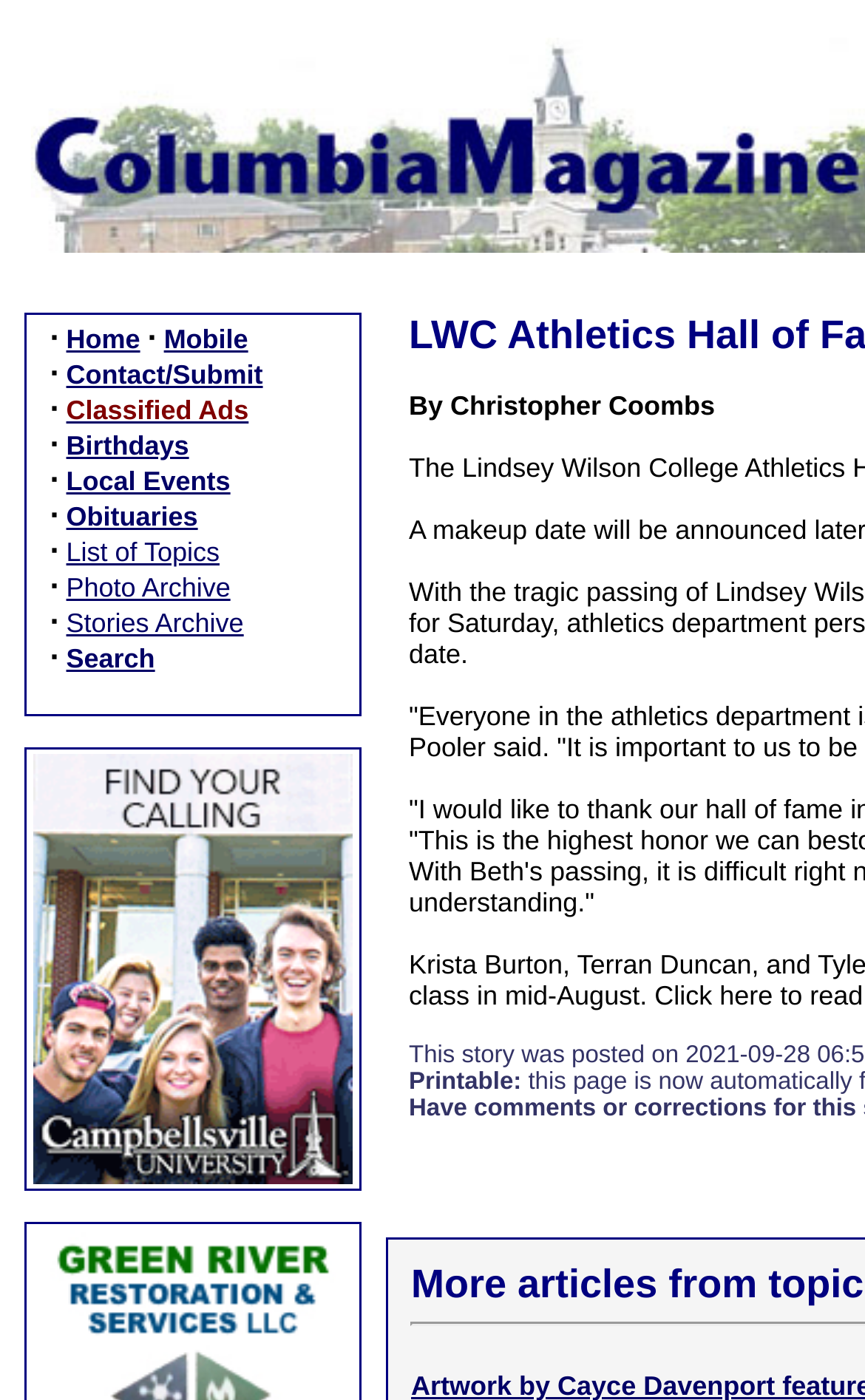Return the bounding box coordinates of the UI element that corresponds to this description: "Back to Back Issues Page". The coordinates must be given as four float numbers in the range of 0 and 1, [left, top, right, bottom].

None